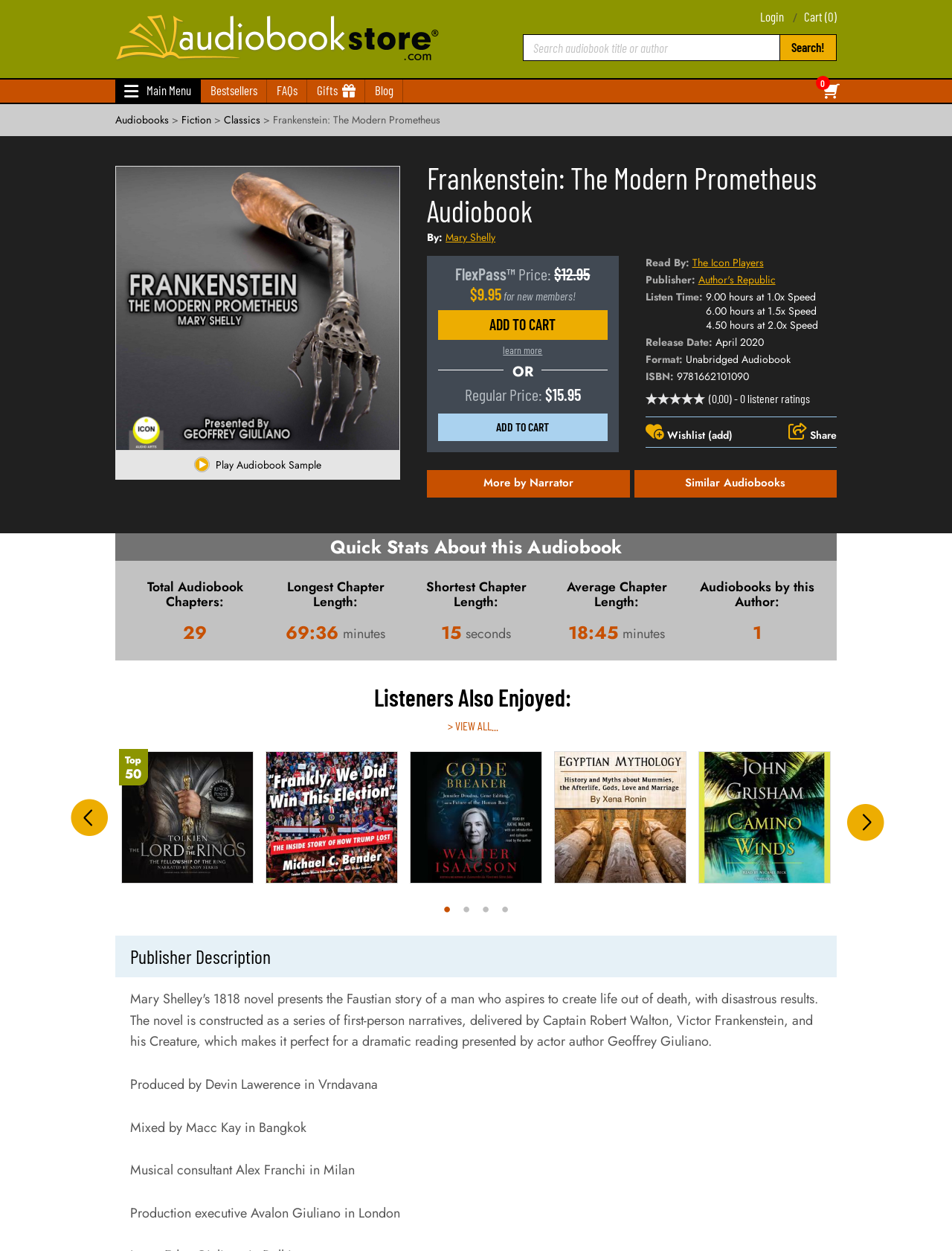Please determine the bounding box coordinates of the element to click on in order to accomplish the following task: "Add the audiobook to cart". Ensure the coordinates are four float numbers ranging from 0 to 1, i.e., [left, top, right, bottom].

[0.46, 0.248, 0.638, 0.272]